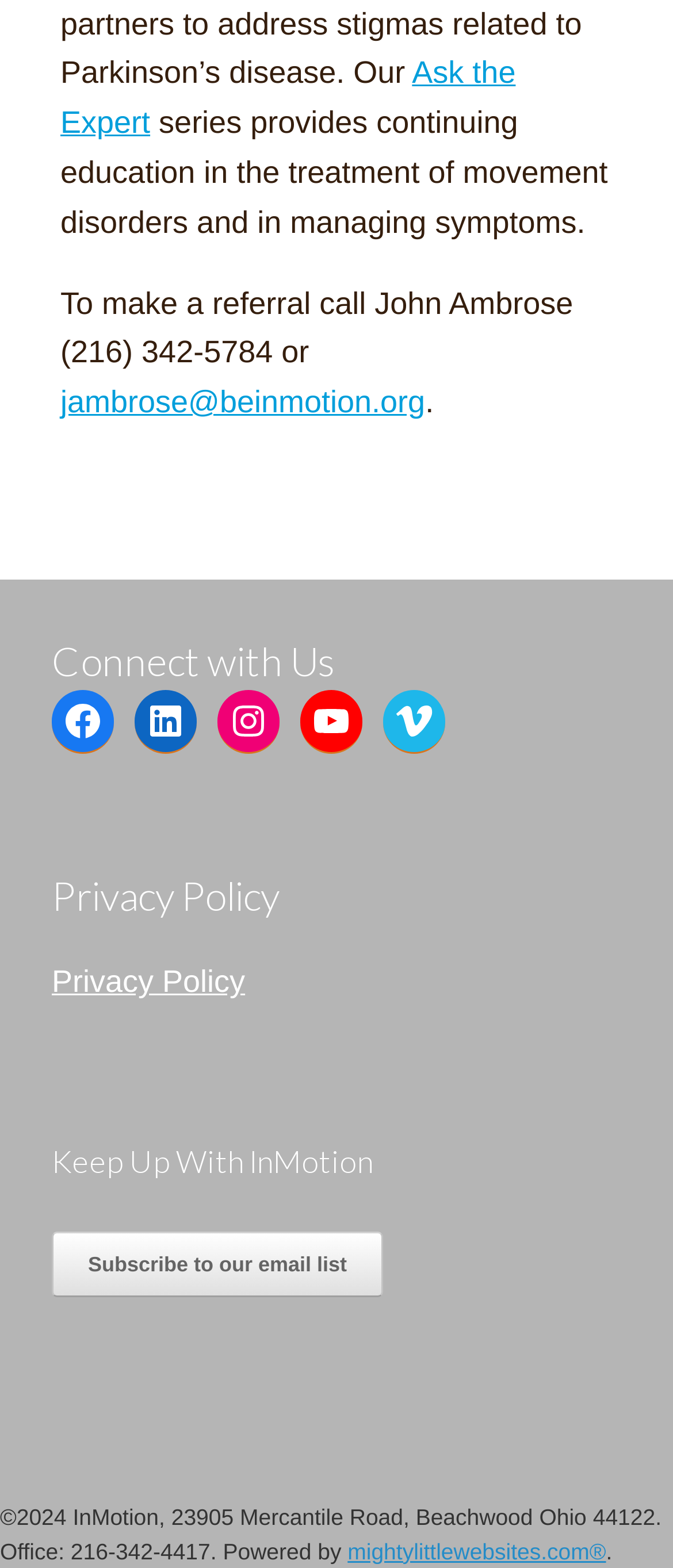Identify the bounding box coordinates for the region to click in order to carry out this instruction: "Browse by Location". Provide the coordinates using four float numbers between 0 and 1, formatted as [left, top, right, bottom].

None